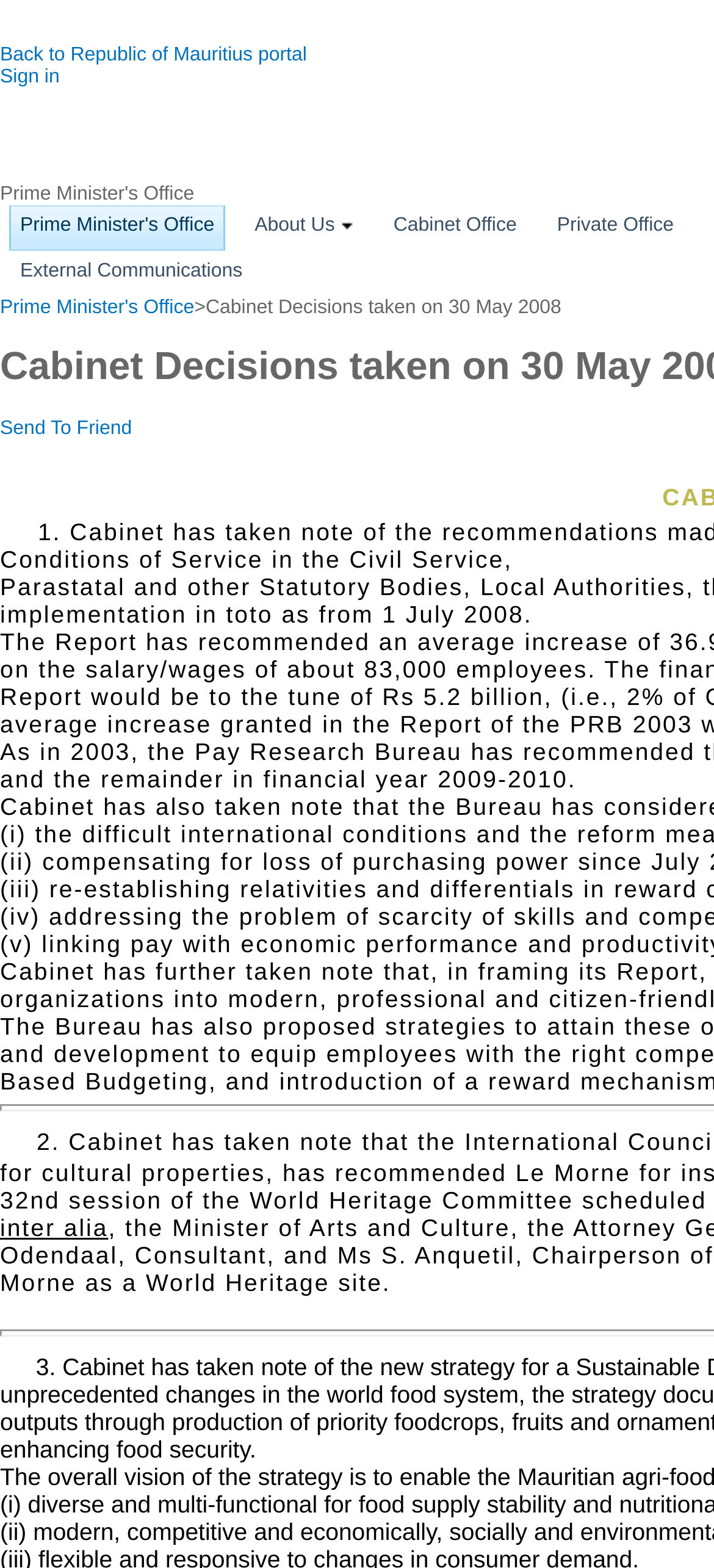Ascertain the bounding box coordinates for the UI element detailed here: "Cabinet Office". The coordinates should be provided as [left, top, right, bottom] with each value being a float between 0 and 1.

[0.523, 0.131, 0.752, 0.16]